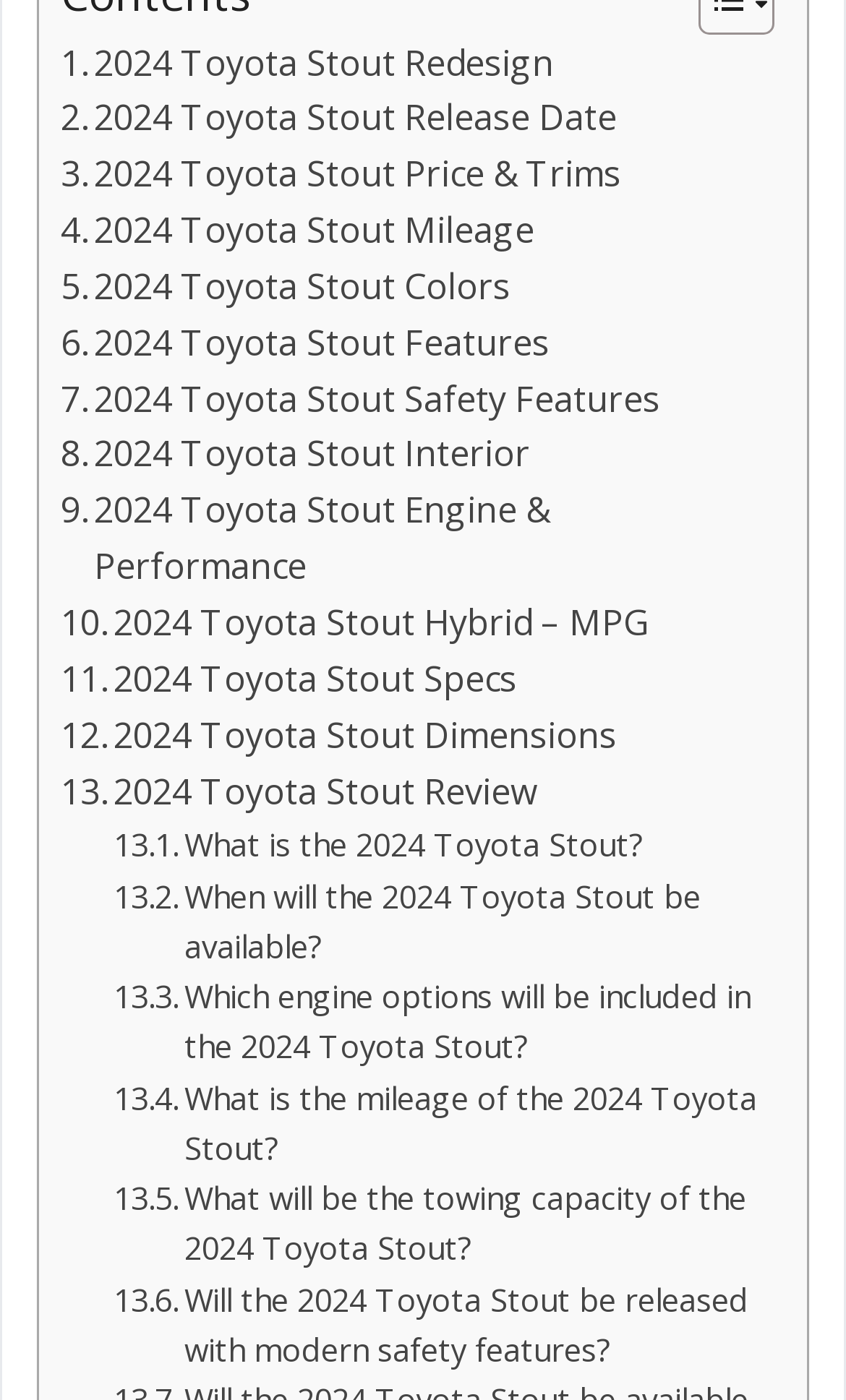How many links are related to the 2024 Toyota Stout's safety features? Please answer the question using a single word or phrase based on the image.

2